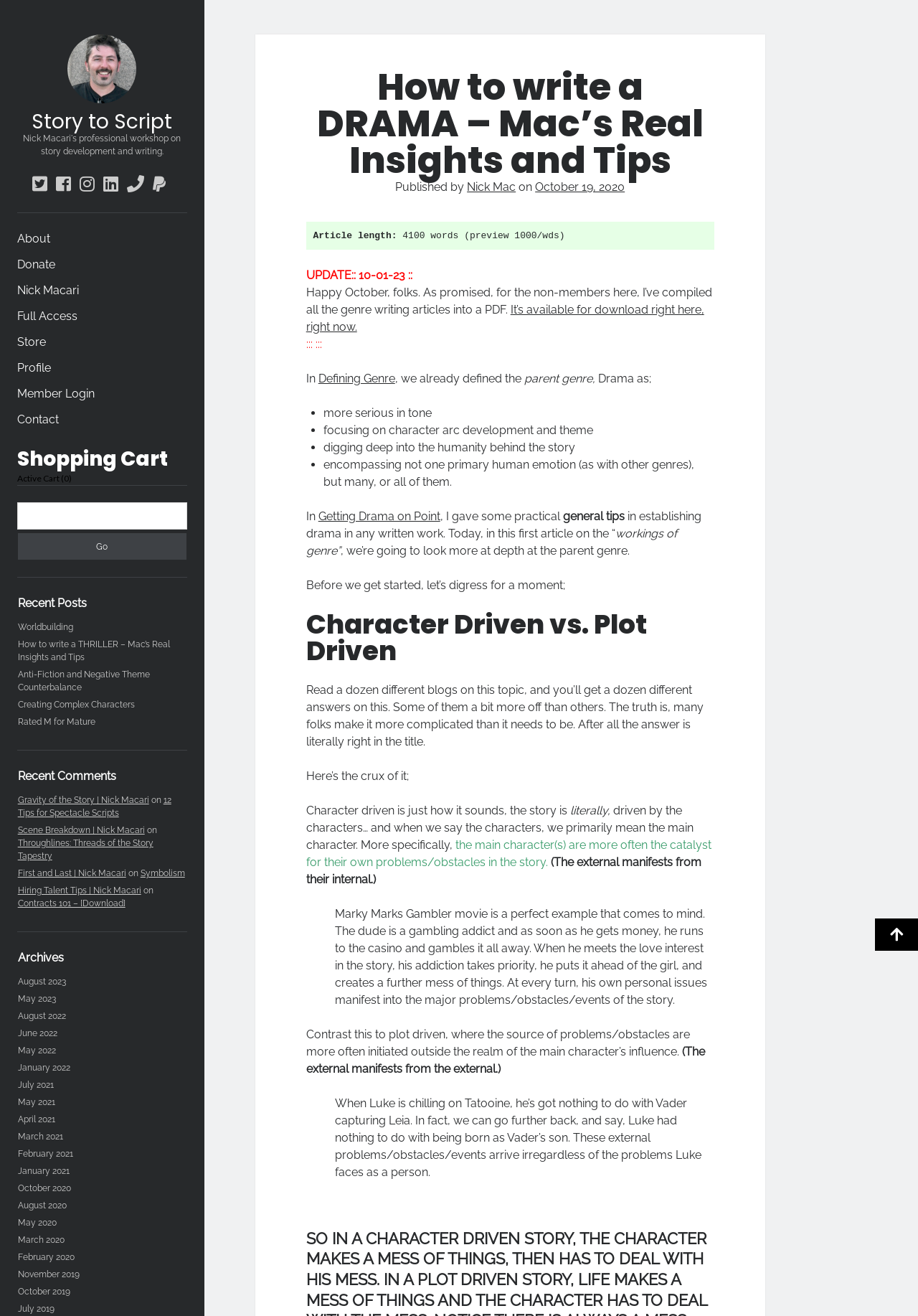Locate the bounding box coordinates of the element I should click to achieve the following instruction: "Search for something".

[0.019, 0.382, 0.203, 0.425]